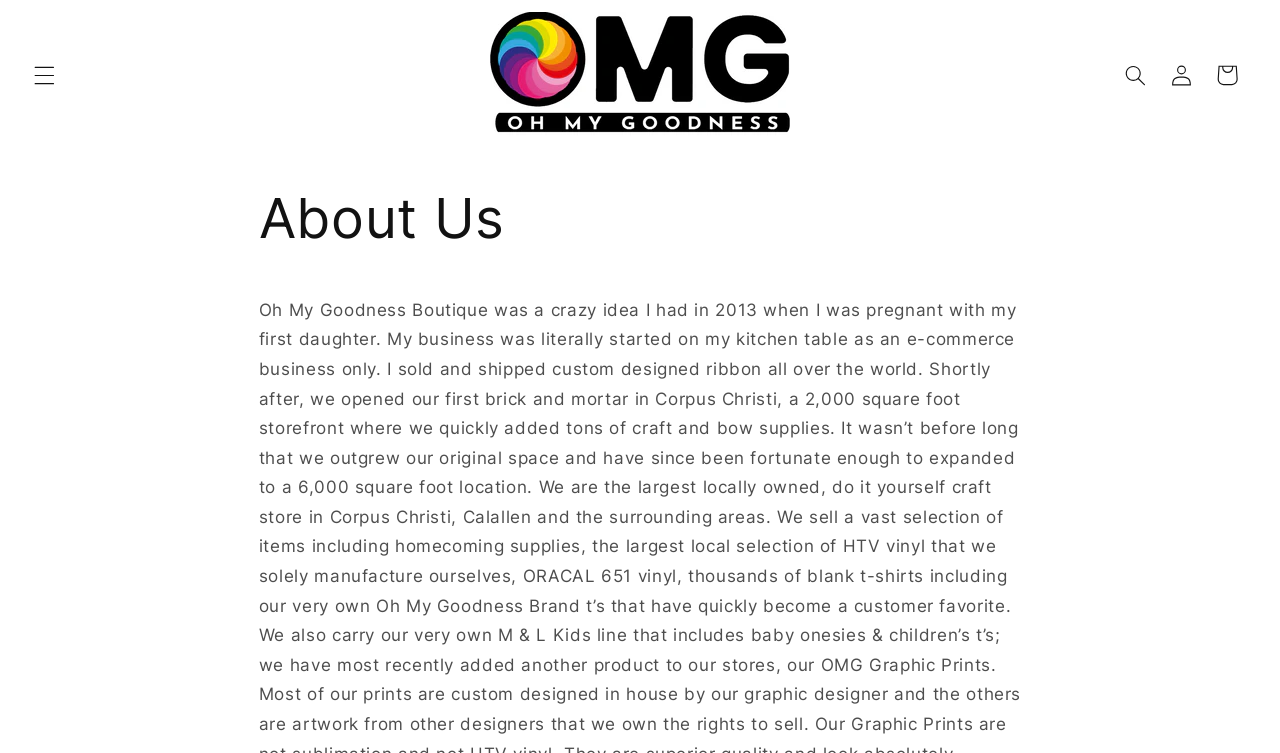Answer the following query with a single word or phrase:
What is the current page about?

About Us